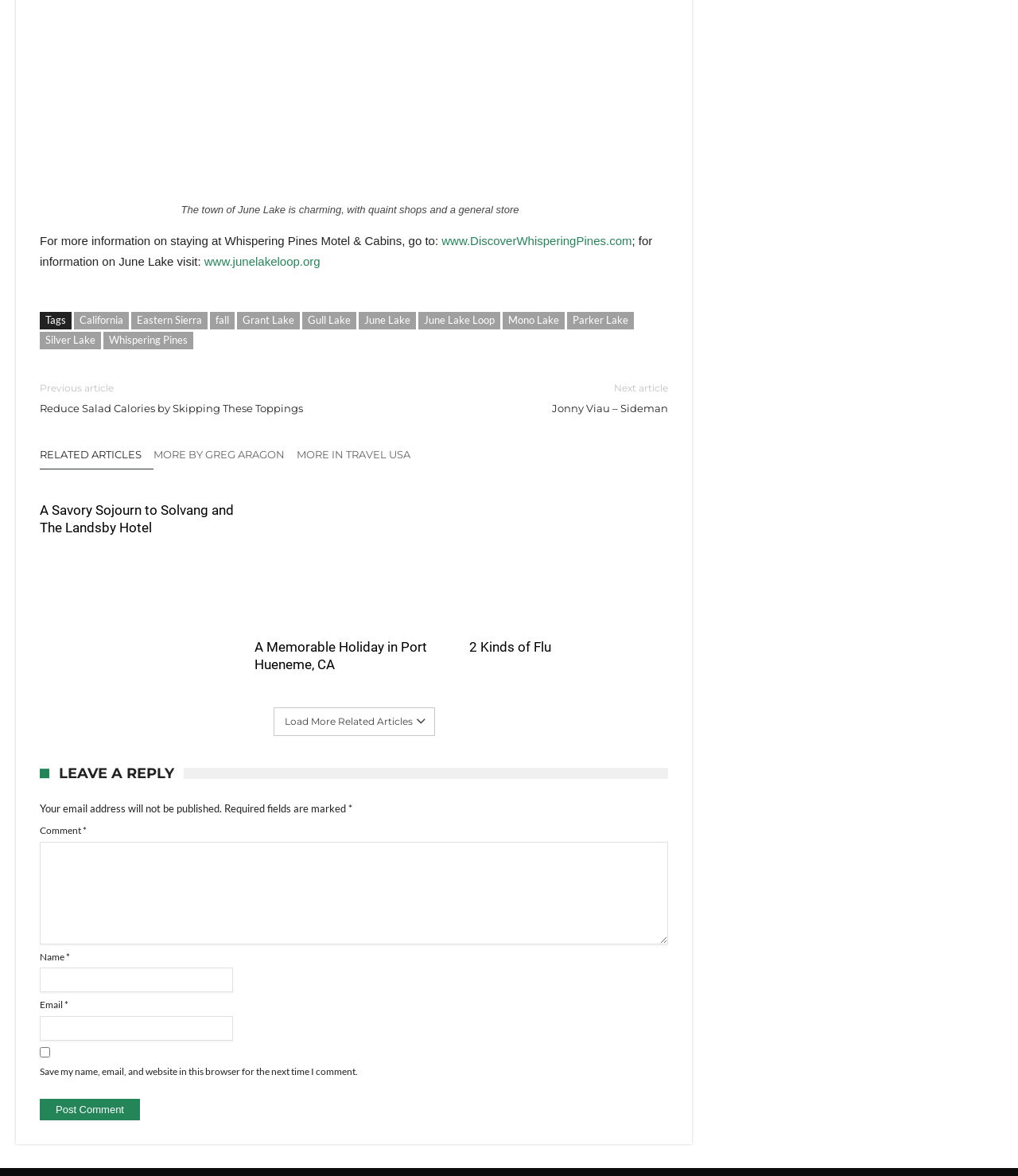How many related articles are shown?
Based on the screenshot, provide your answer in one word or phrase.

3